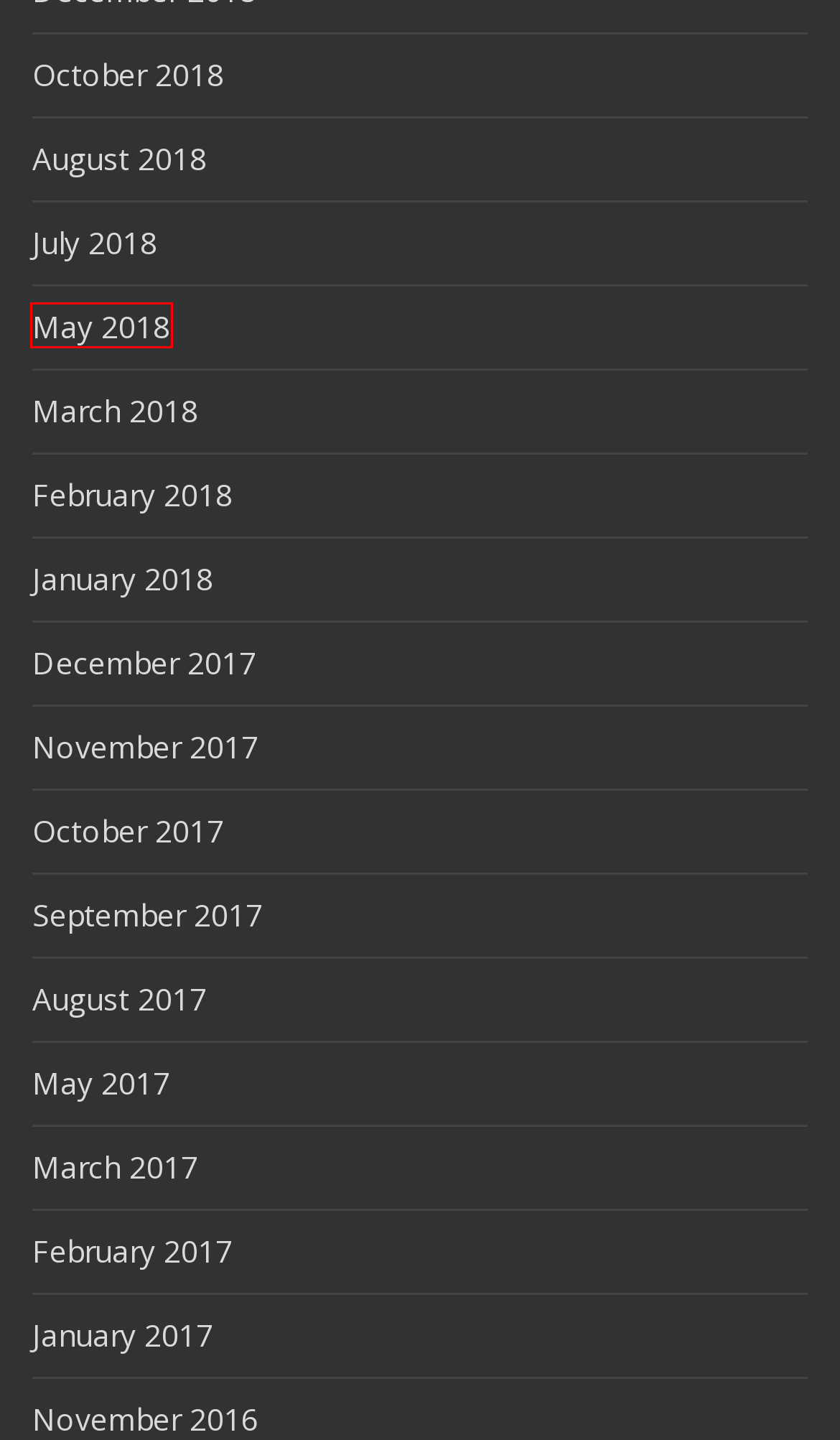You are given a screenshot of a webpage with a red rectangle bounding box around an element. Choose the best webpage description that matches the page after clicking the element in the bounding box. Here are the candidates:
A. May 2018 – Women in Technical Communication
B. October 2017 – Women in Technical Communication
C. November 2016 – Women in Technical Communication
D. January 2018 – Women in Technical Communication
E. March 2018 – Women in Technical Communication
F. September 2017 – Women in Technical Communication
G. February 2018 – Women in Technical Communication
H. October 2018 – Women in Technical Communication

A